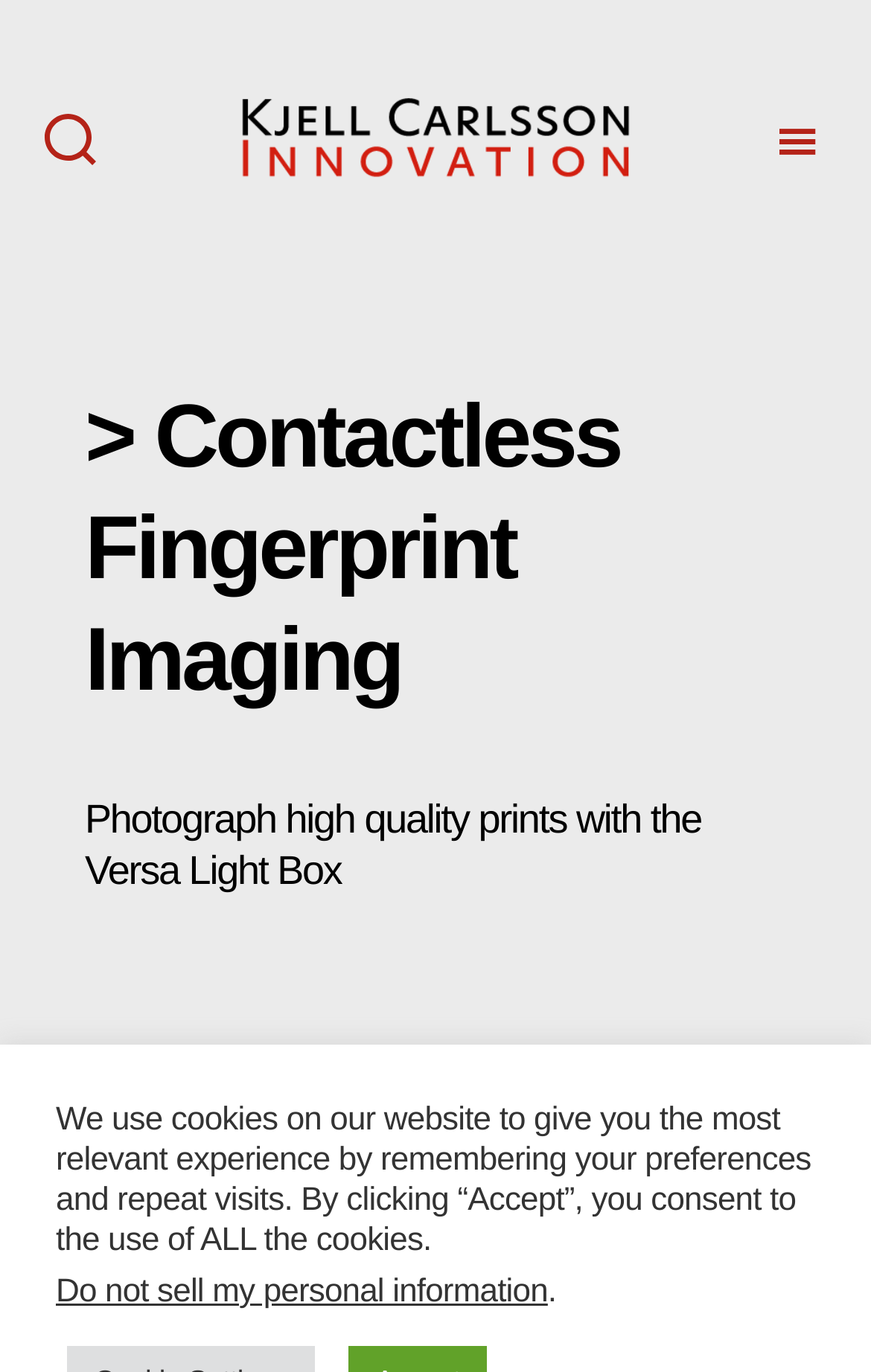Provide a one-word or short-phrase answer to the question:
What is the topic of the main content?

Contactless Fingerprint Imaging